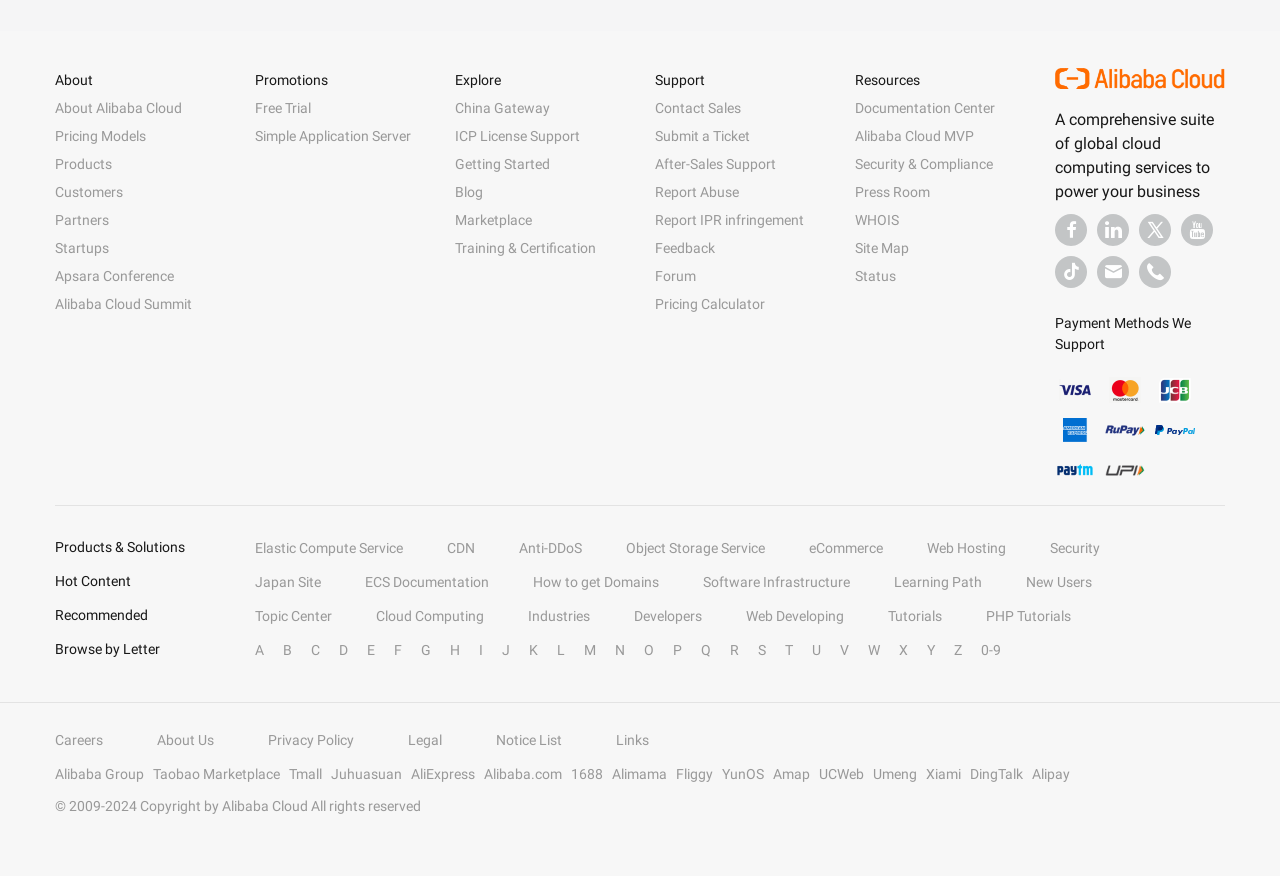Determine the bounding box coordinates for the area you should click to complete the following instruction: "Explore China Gateway".

[0.355, 0.114, 0.43, 0.132]